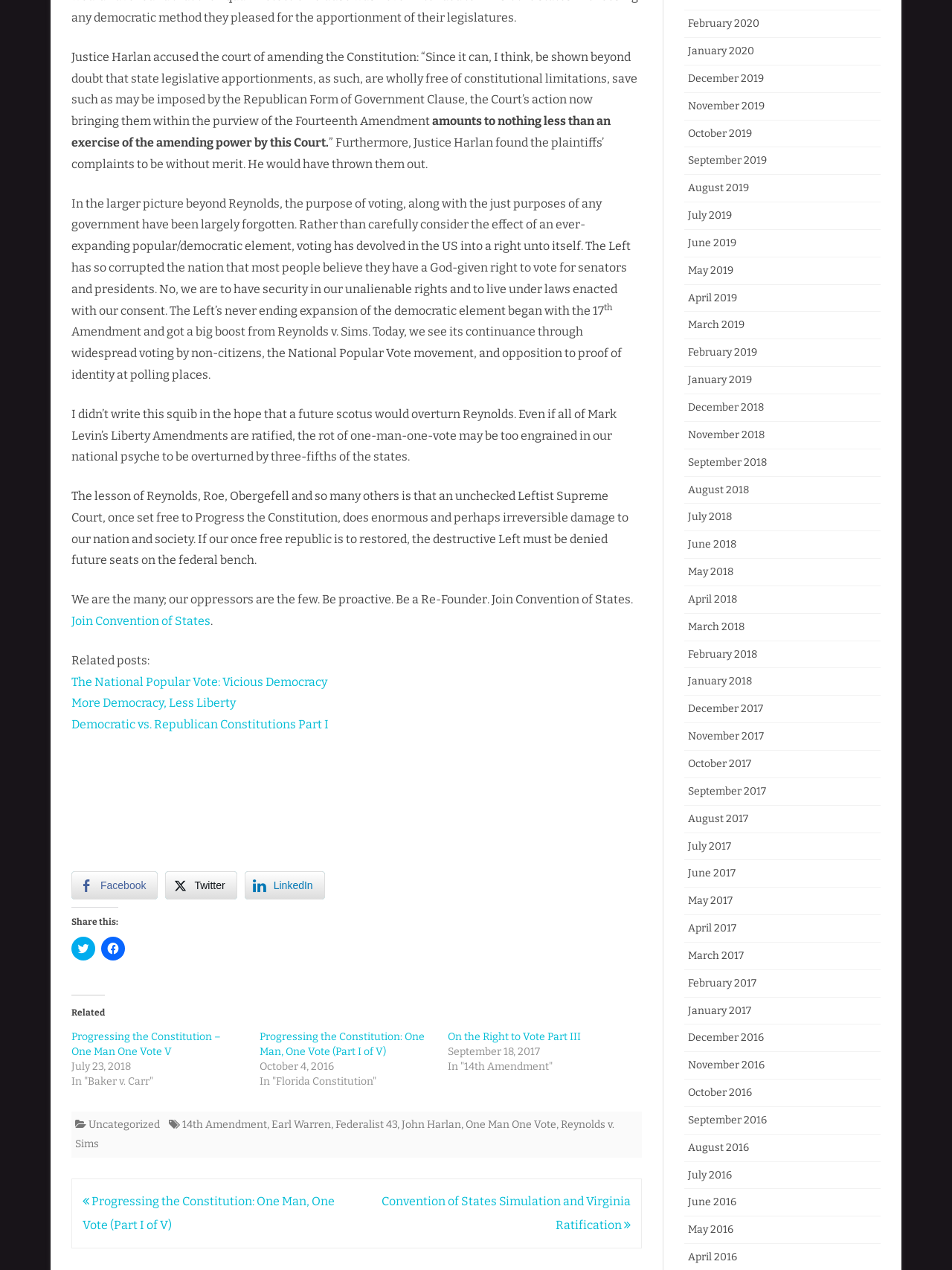Bounding box coordinates should be provided in the format (top-left x, top-left y, bottom-right x, bottom-right y) with all values between 0 and 1. Identify the bounding box for this UI element: LinkedIn

[0.257, 0.686, 0.341, 0.709]